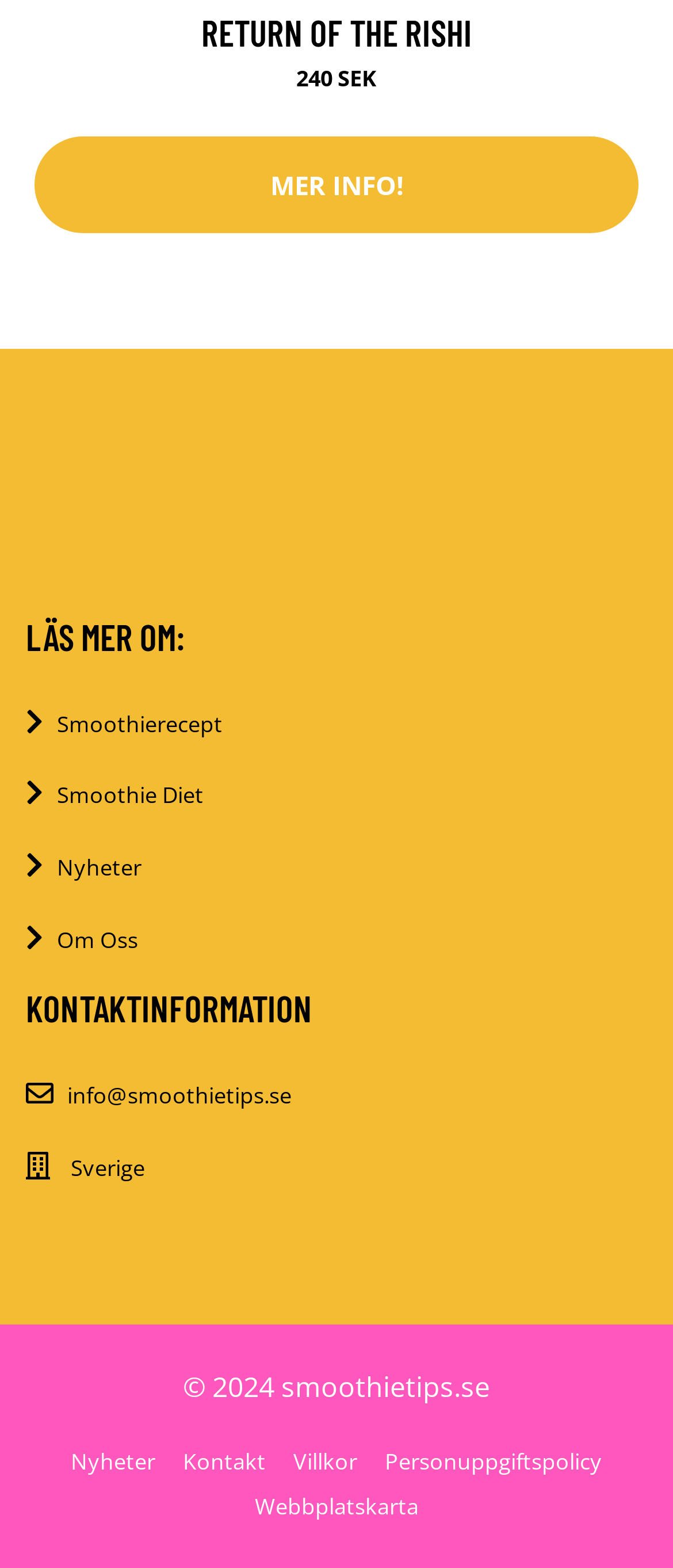Please specify the bounding box coordinates of the clickable region to carry out the following instruction: "Learn more about 'Smoothie Diet'". The coordinates should be four float numbers between 0 and 1, in the format [left, top, right, bottom].

[0.085, 0.496, 0.303, 0.519]